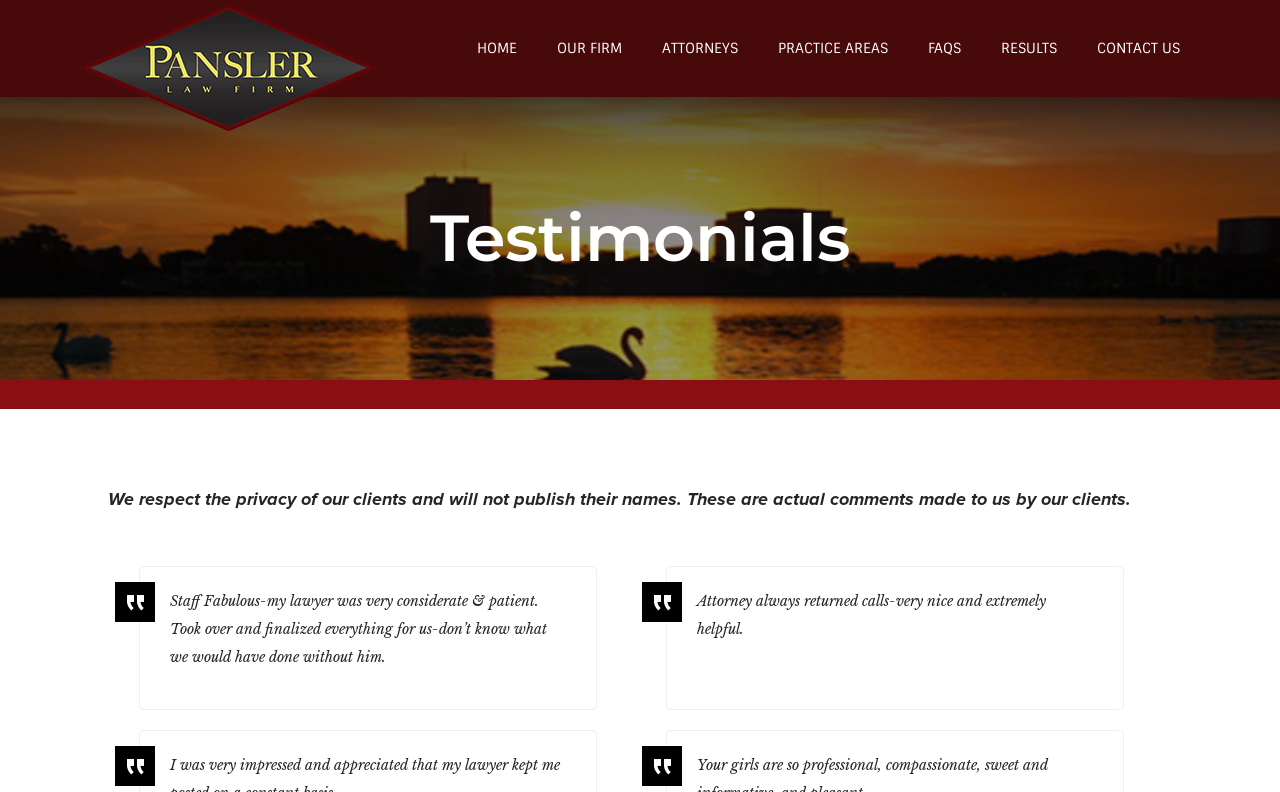What is the nature of the relationship between the law firm and its clients?
Kindly offer a detailed explanation using the data available in the image.

I inferred the nature of the relationship between the law firm and its clients by reading the static text 'We respect the privacy of our clients and will not publish their names.' This suggests that the law firm values and respects its clients' privacy, indicating a respectful relationship.